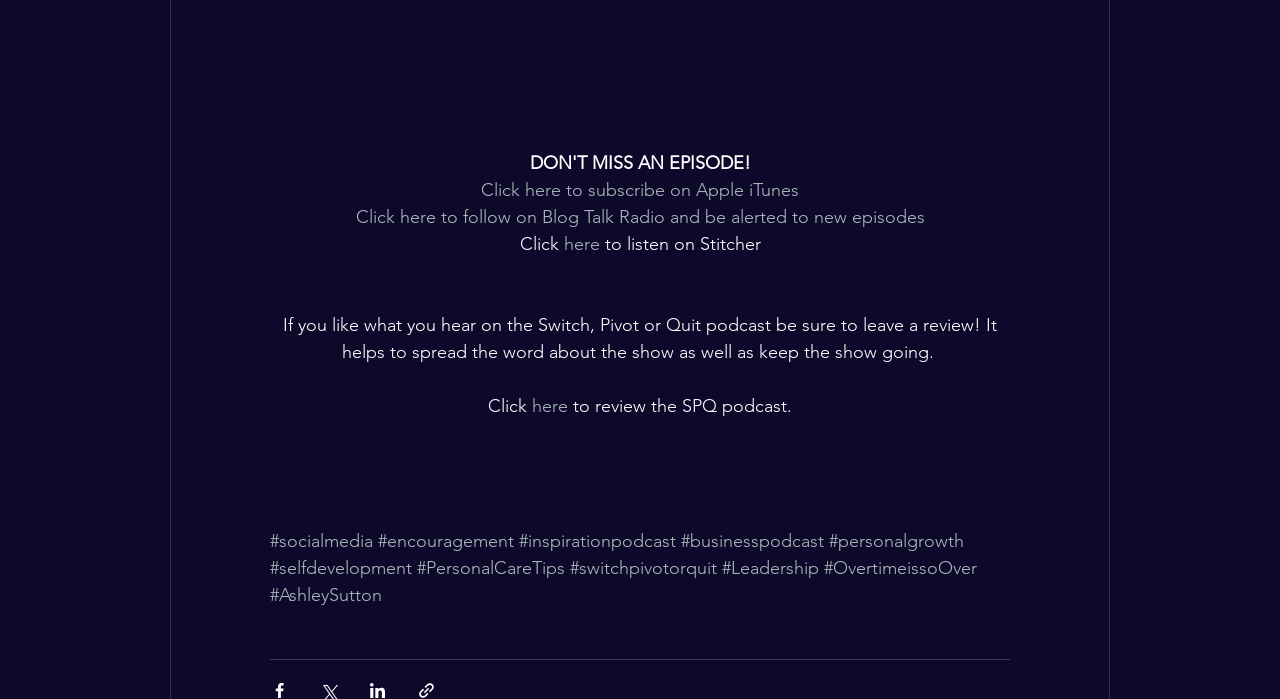Determine the bounding box coordinates for the area that should be clicked to carry out the following instruction: "Review the SPQ podcast".

[0.444, 0.565, 0.619, 0.597]